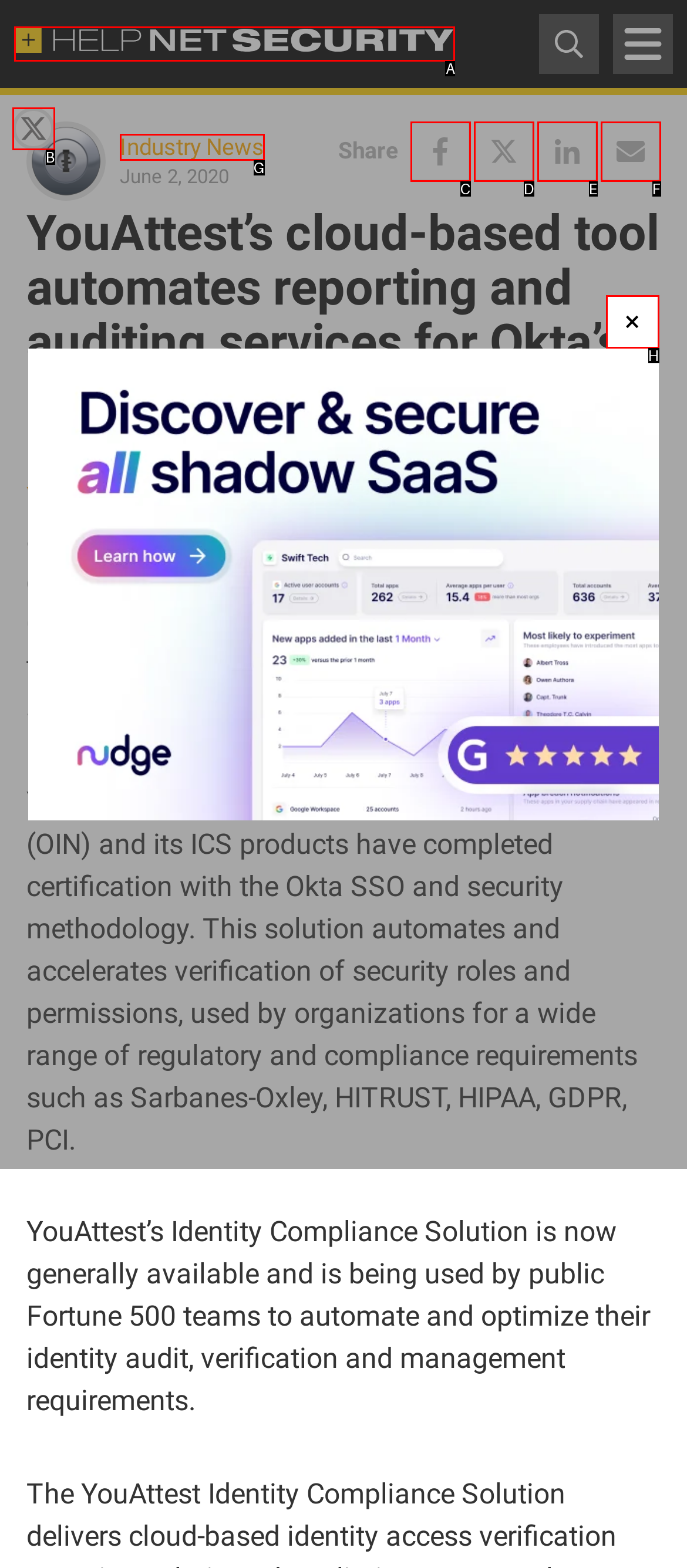Show which HTML element I need to click to perform this task: contact us Answer with the letter of the correct choice.

None